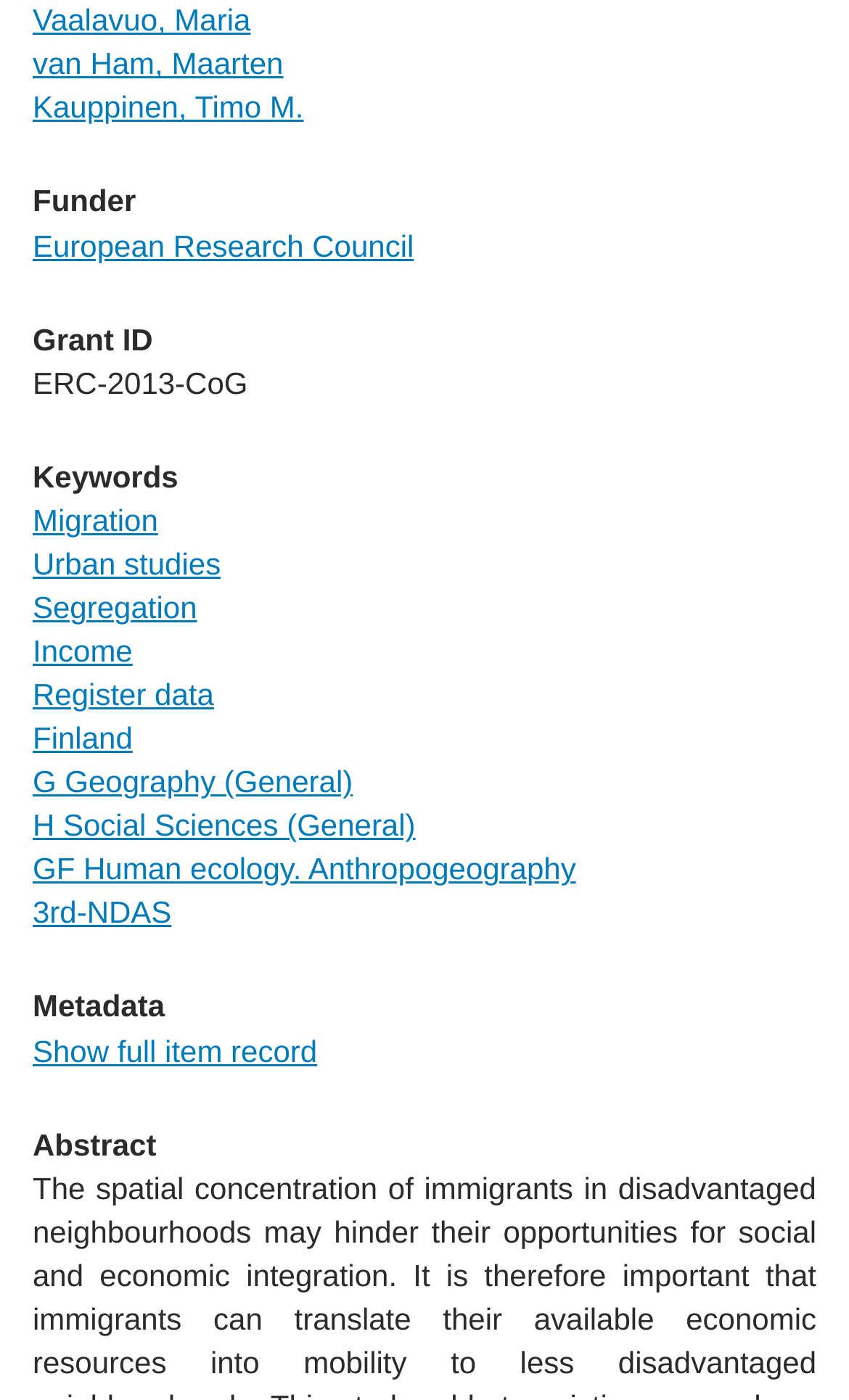Point out the bounding box coordinates of the section to click in order to follow this instruction: "Explore research topic of Migration".

[0.038, 0.36, 0.186, 0.385]